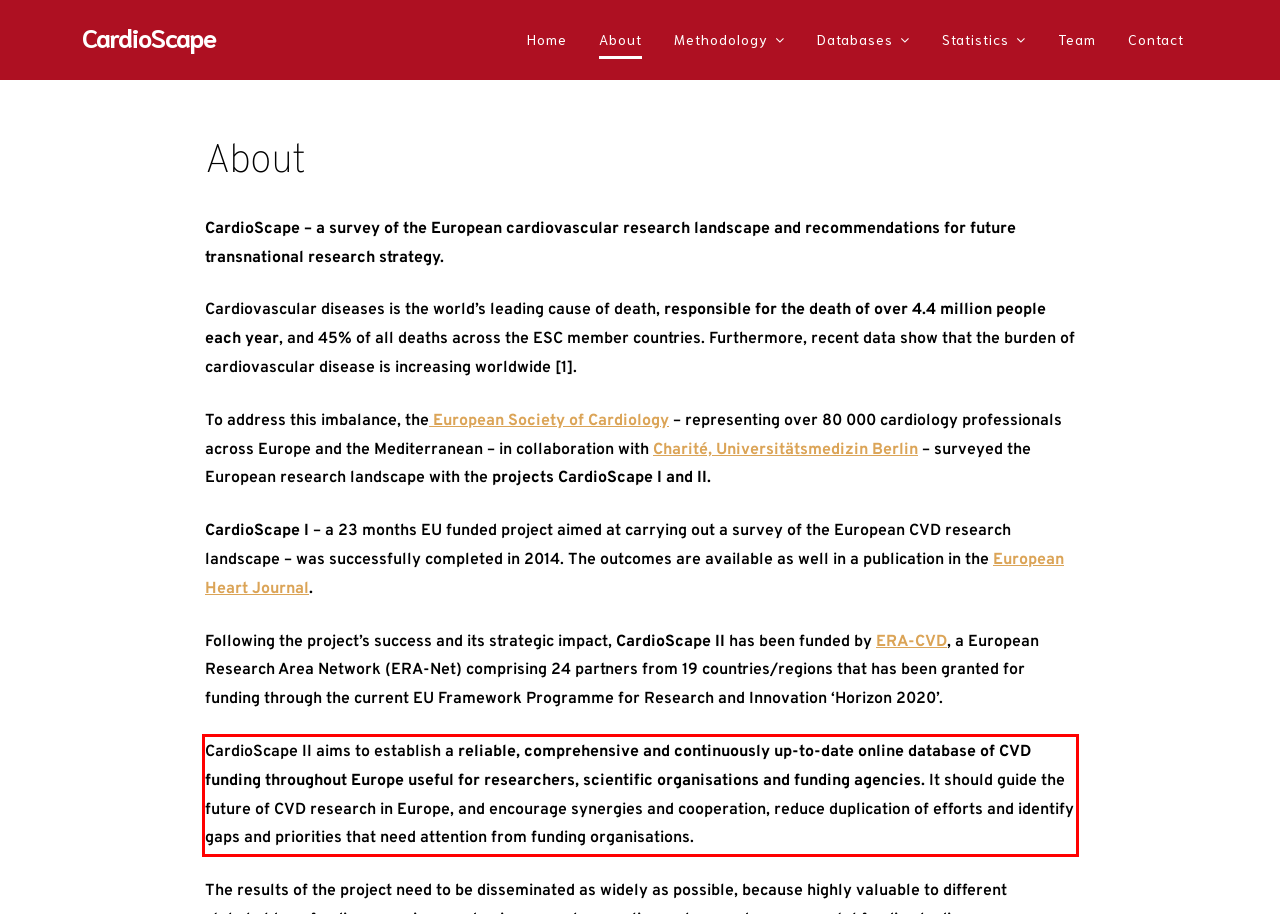Look at the webpage screenshot and recognize the text inside the red bounding box.

CardioScape II aims to establish a reliable, comprehensive and continuously up-to-date online database of CVD funding throughout Europe useful for researchers, scientific organisations and funding agencies. It should guide the future of CVD research in Europe, and encourage synergies and cooperation, reduce duplication of efforts and identify gaps and priorities that need attention from funding organisations.